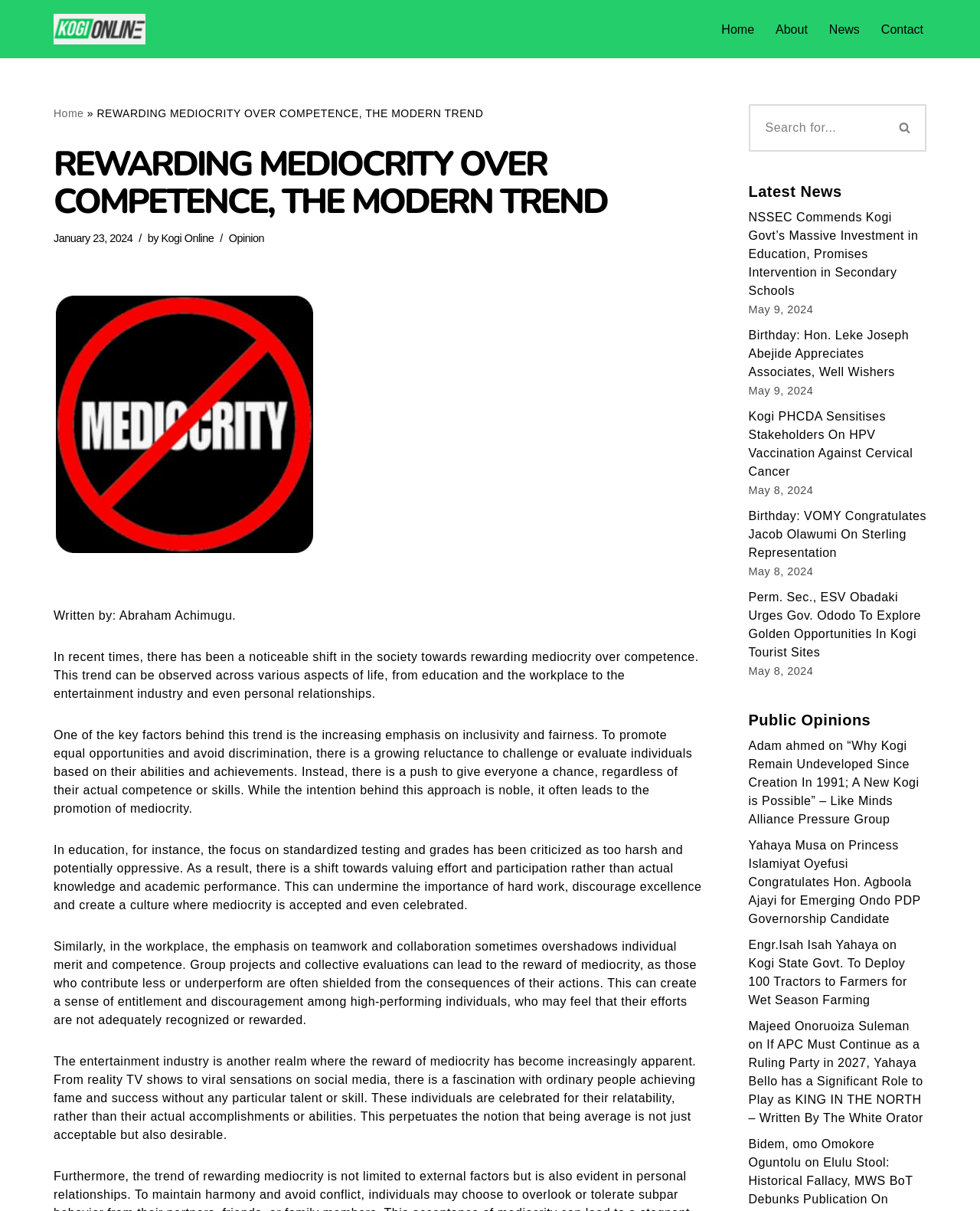What is the name of the website?
Carefully examine the image and provide a detailed answer to the question.

I determined the answer by looking at the link 'KogiOnlineNg Confluence Updates' and the image 'KogiOnlineLogo' which suggests that the website is named KogiOnlineNg.